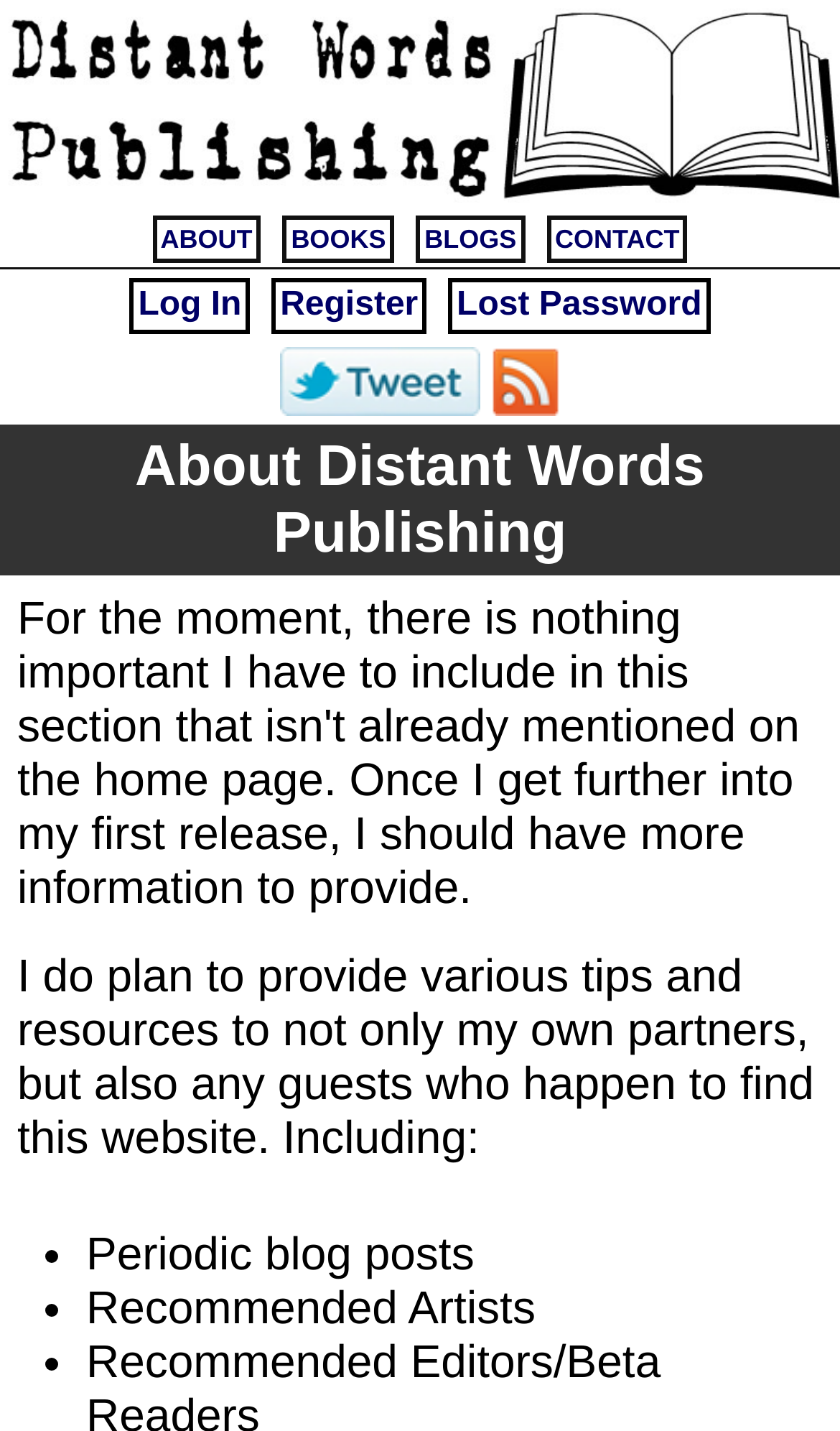What type of publisher is Distant Words Publishing?
Provide a one-word or short-phrase answer based on the image.

Independent